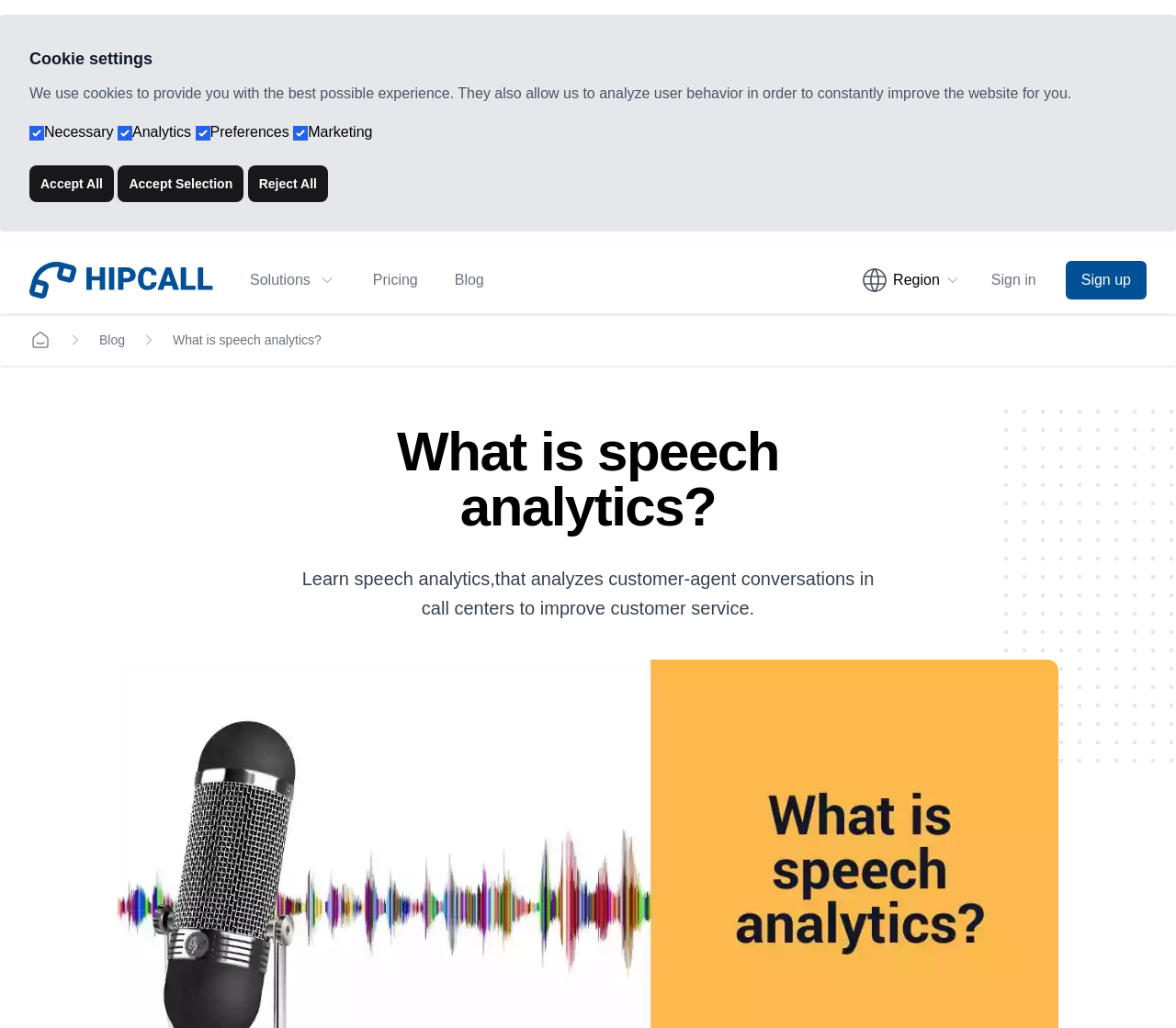Give a one-word or short phrase answer to the question: 
What is the text on the top-left corner of the webpage?

Cookie settings